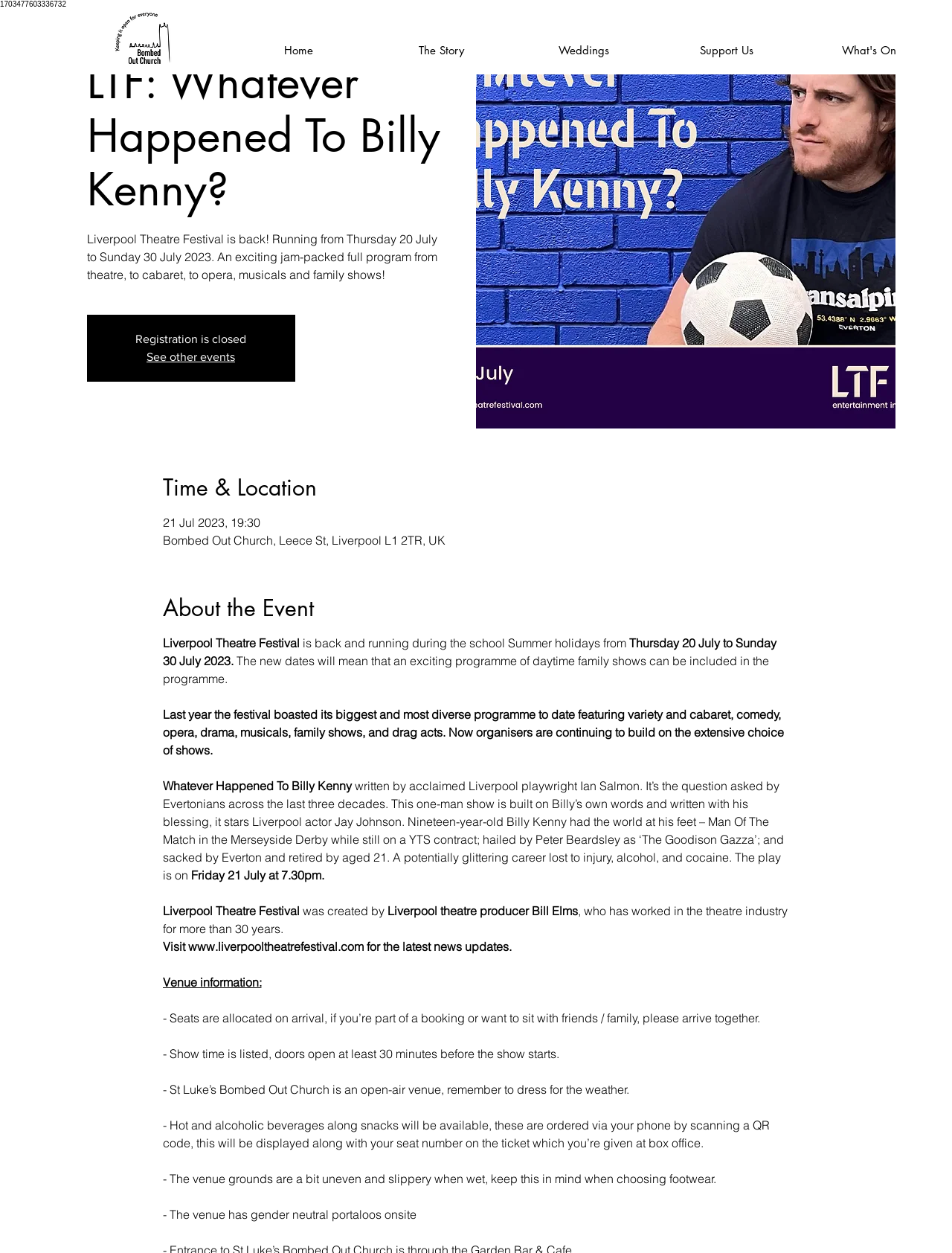Predict the bounding box of the UI element that fits this description: "www.liverpooltheatrefestival.com".

[0.197, 0.749, 0.382, 0.761]